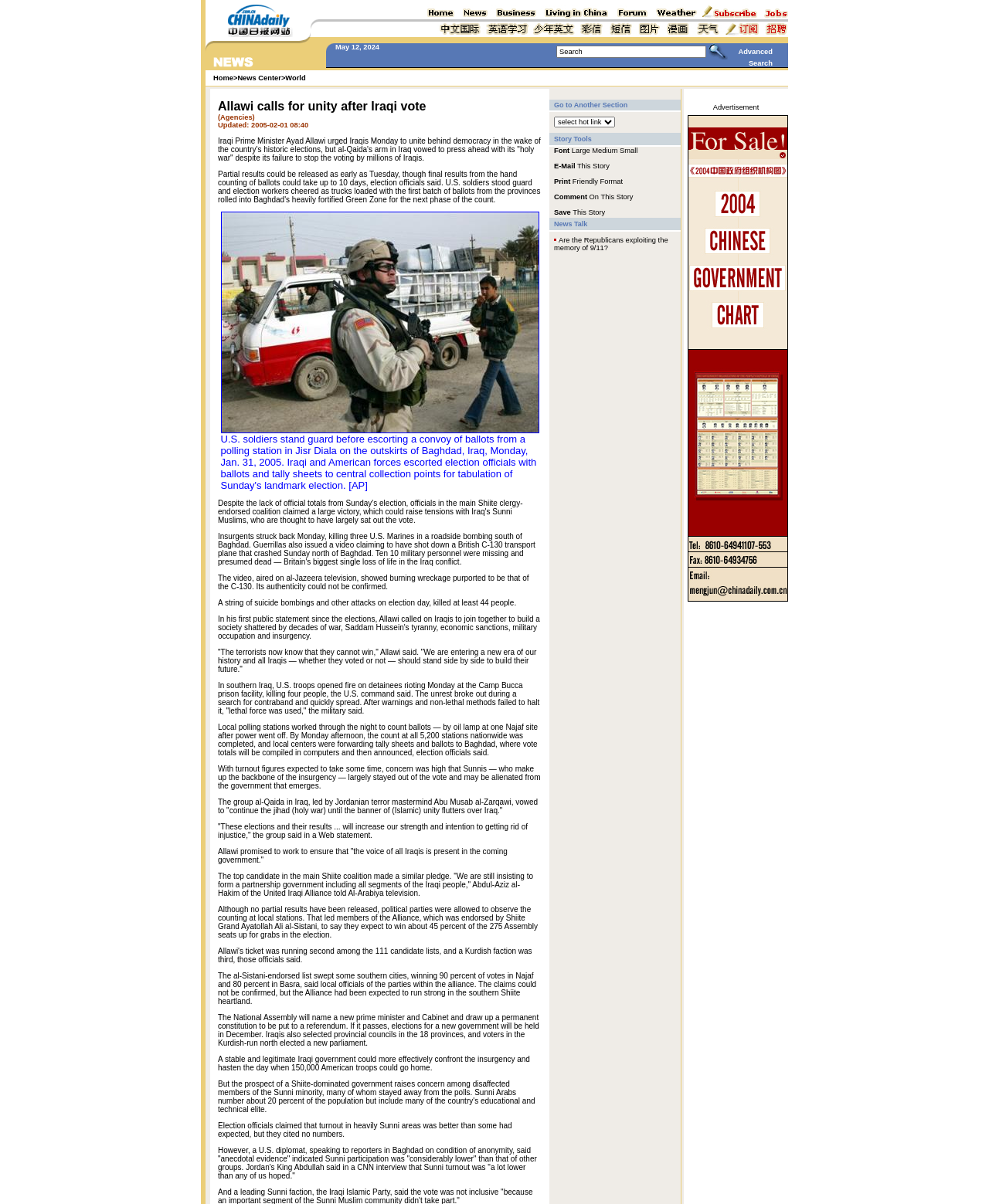Using the information shown in the image, answer the question with as much detail as possible: What is the quote from Allawi about?

The quote from Allawi is about the importance of unity among Iraqis, as he says 'The terrorists now know that they cannot win... We are entering a new era of our history and all Iraqis — whether they voted or not — should stand side by side to build their future.'